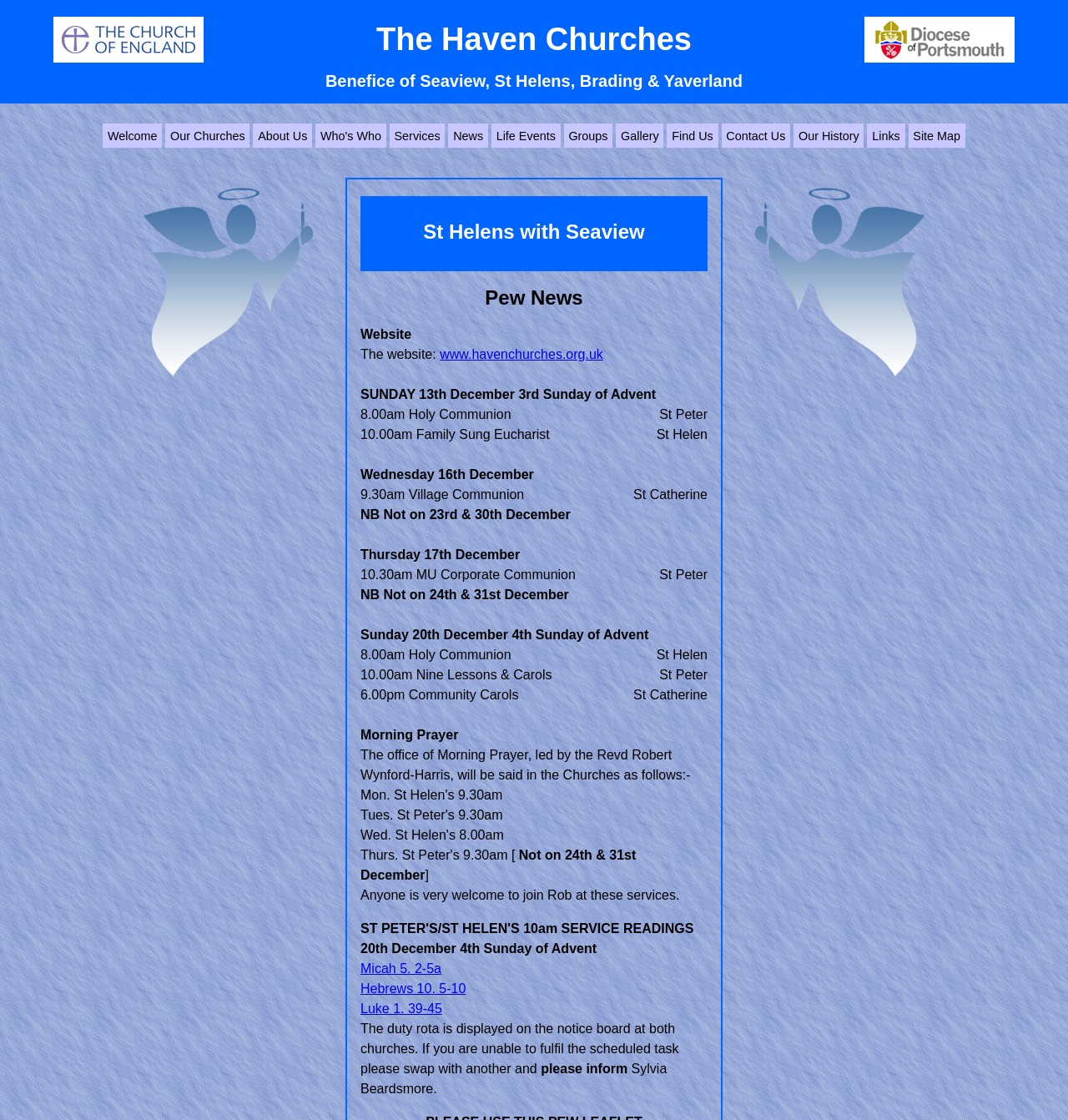Based on the image, please respond to the question with as much detail as possible:
What is the purpose of the 'Morning Prayer' section?

The 'Morning Prayer' section appears to be informing readers about the prayer services, including the dates and locations, which suggests that its purpose is to provide information about prayer services.